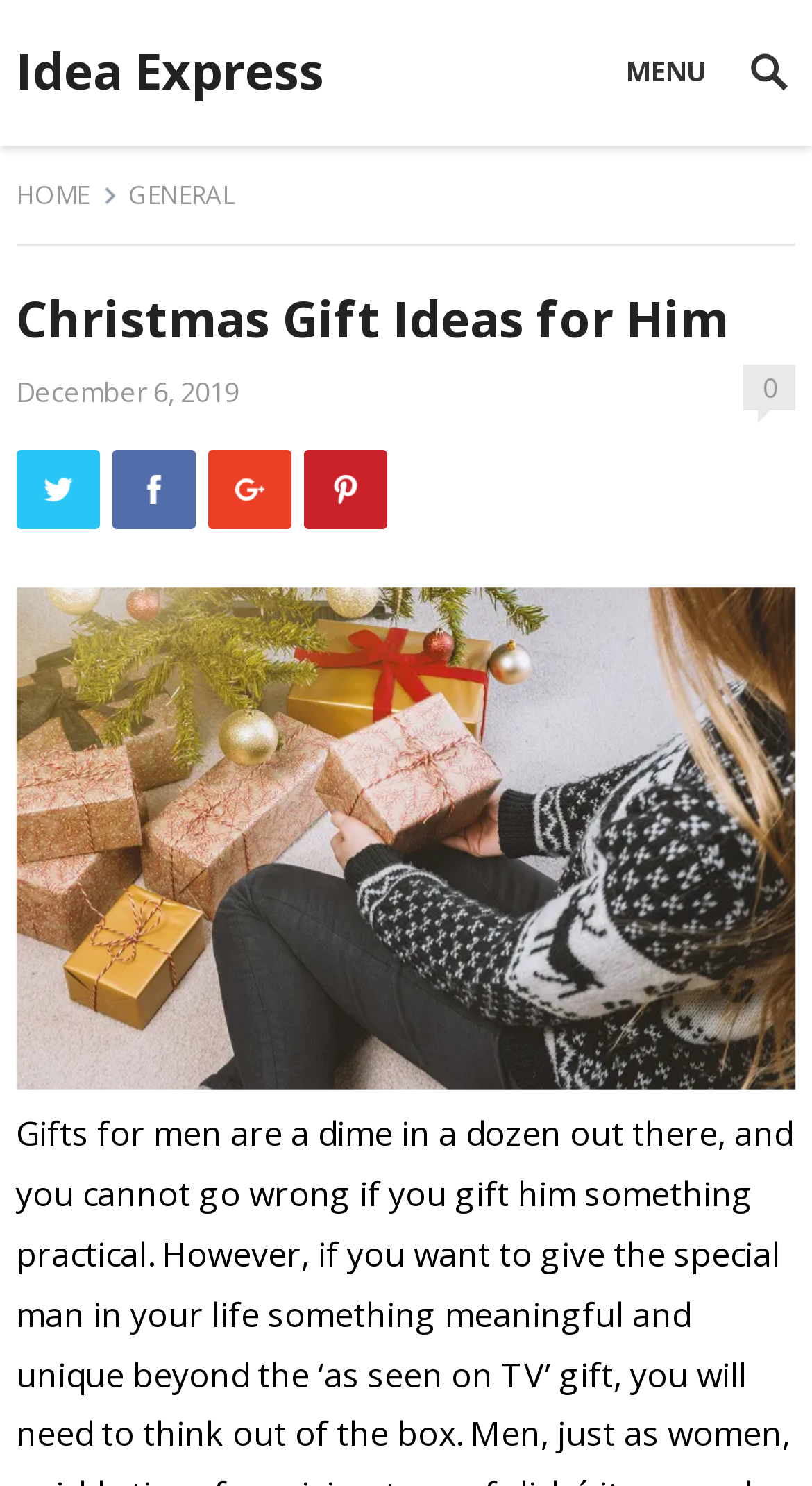Please locate the bounding box coordinates of the region I need to click to follow this instruction: "view Gift Baskets for Him".

[0.02, 0.395, 0.98, 0.733]